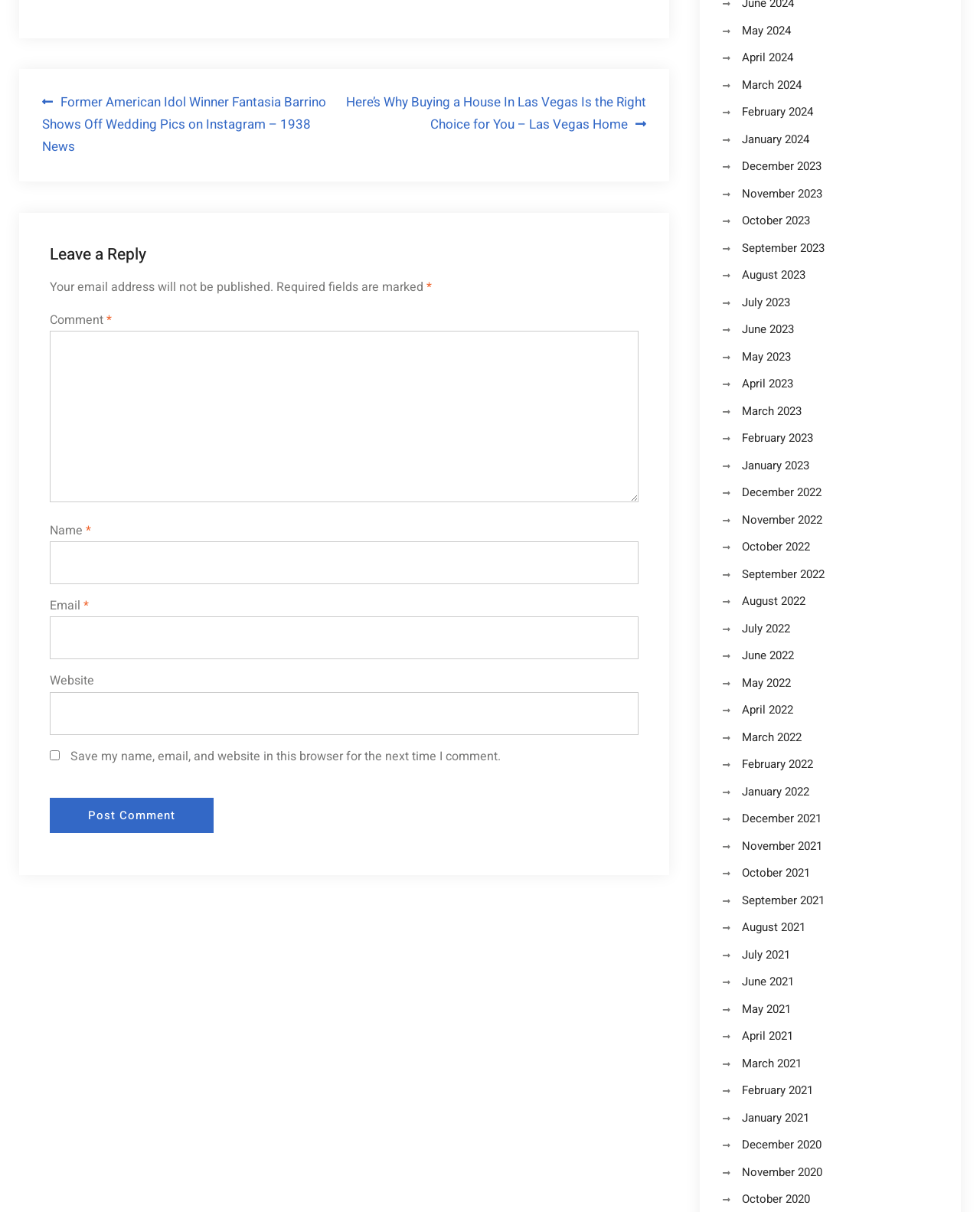Please give the bounding box coordinates of the area that should be clicked to fulfill the following instruction: "Click on the 'Post Comment' button". The coordinates should be in the format of four float numbers from 0 to 1, i.e., [left, top, right, bottom].

[0.051, 0.658, 0.218, 0.687]